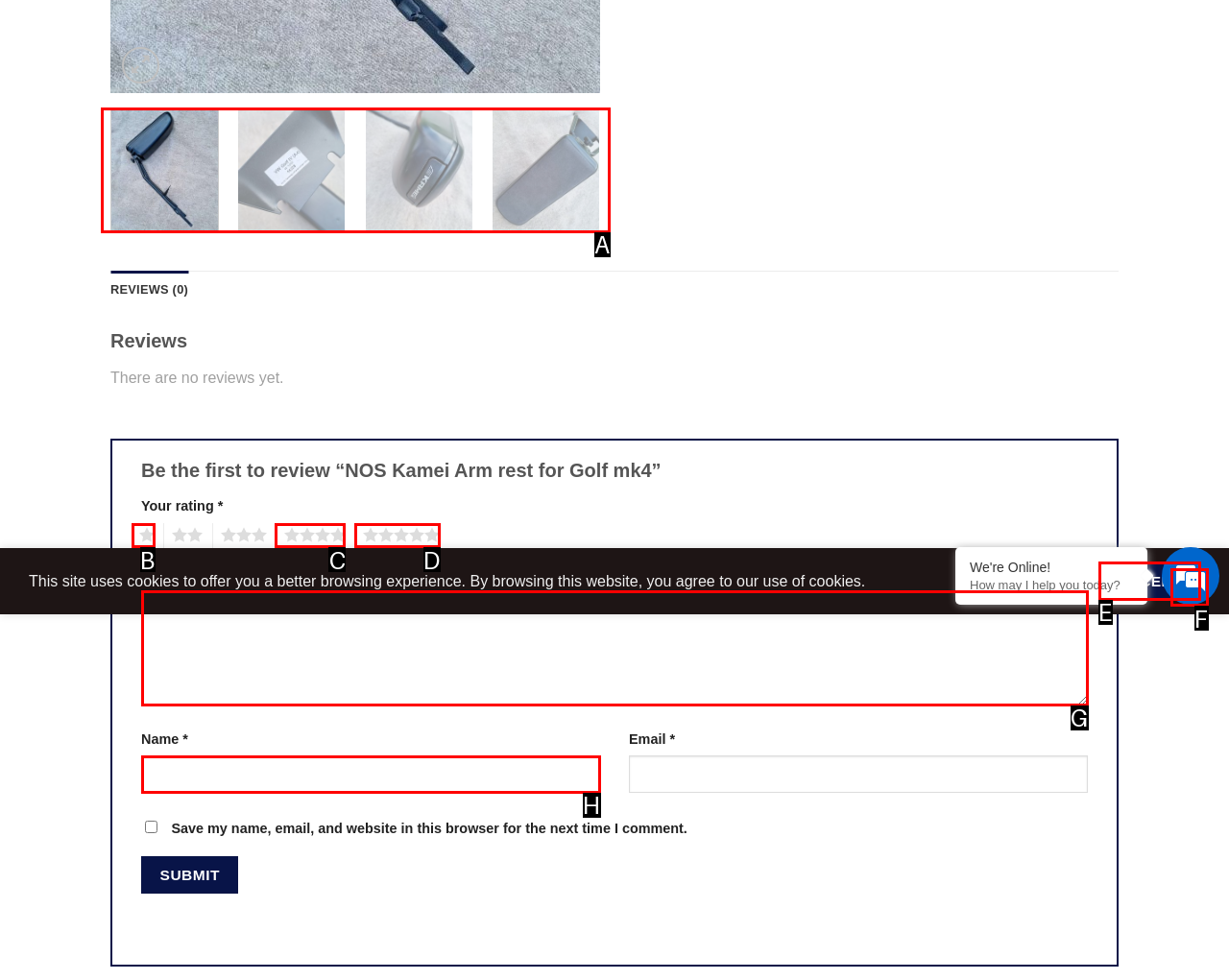Identify the option that corresponds to the description: parent_node: Your review * name="comment". Provide only the letter of the option directly.

G